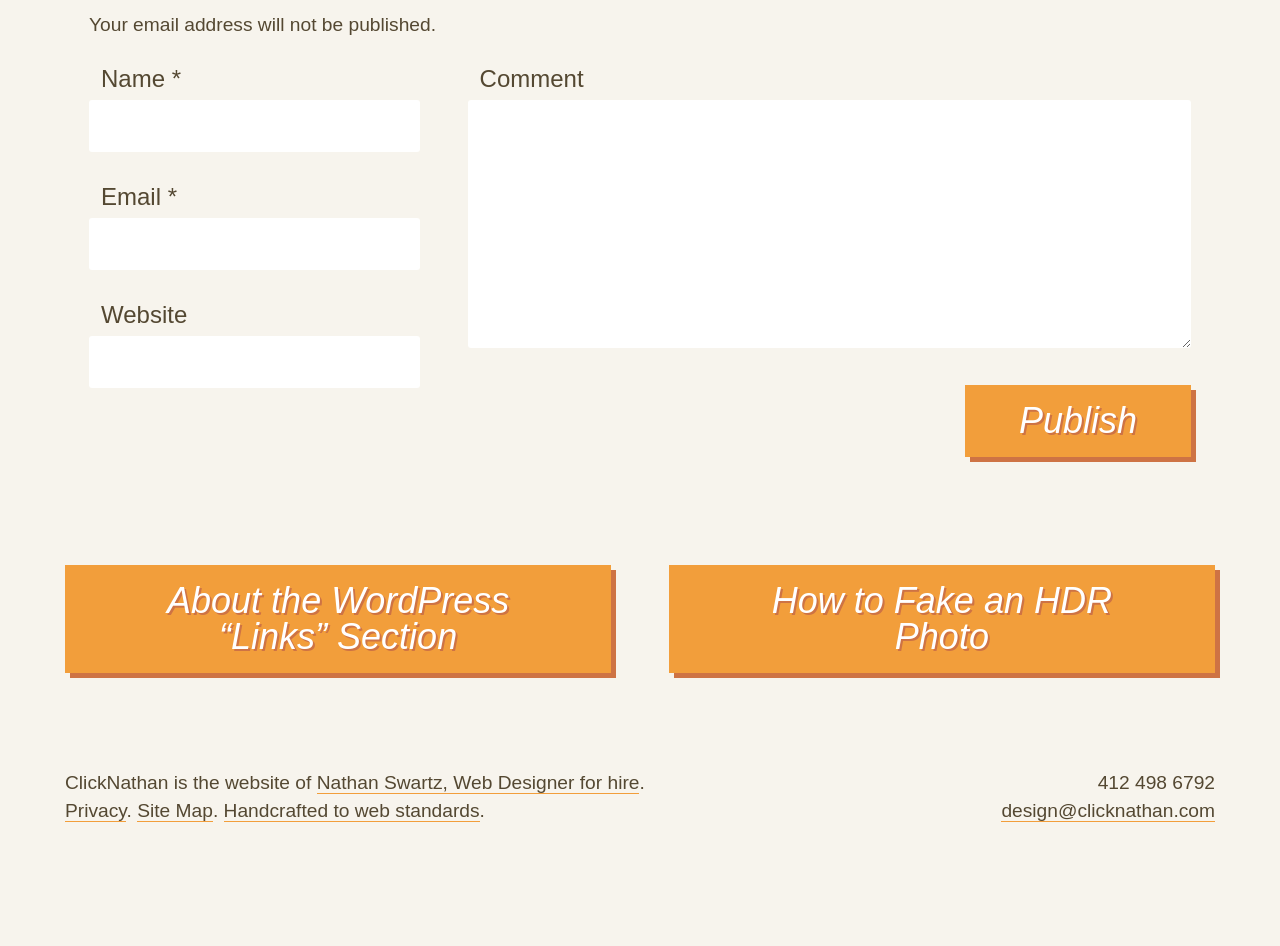Please specify the bounding box coordinates of the region to click in order to perform the following instruction: "Post a comment".

None